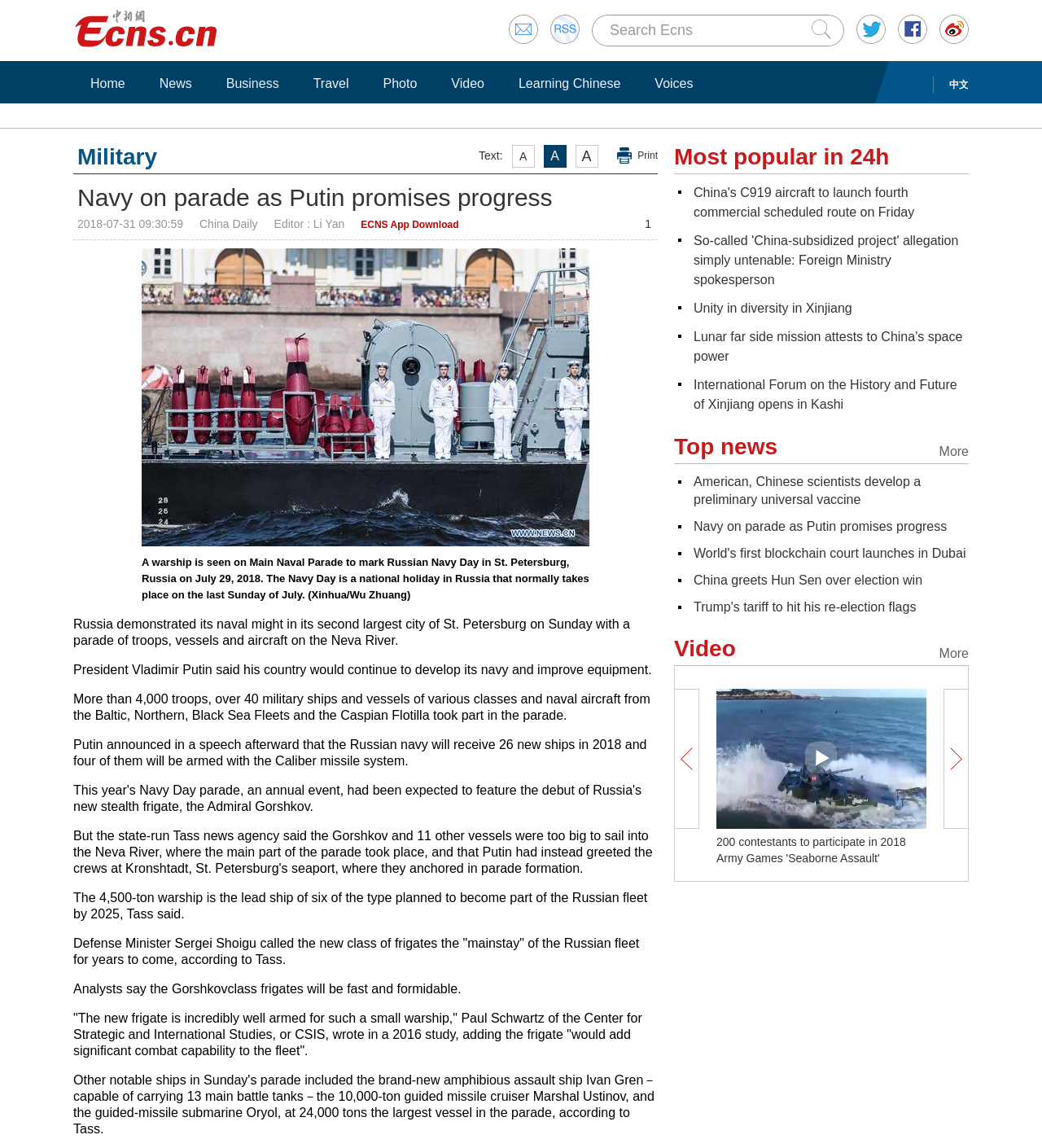From the element description: "Terms &Conditions", extract the bounding box coordinates of the UI element. The coordinates should be expressed as four float numbers between 0 and 1, in the order [left, top, right, bottom].

None